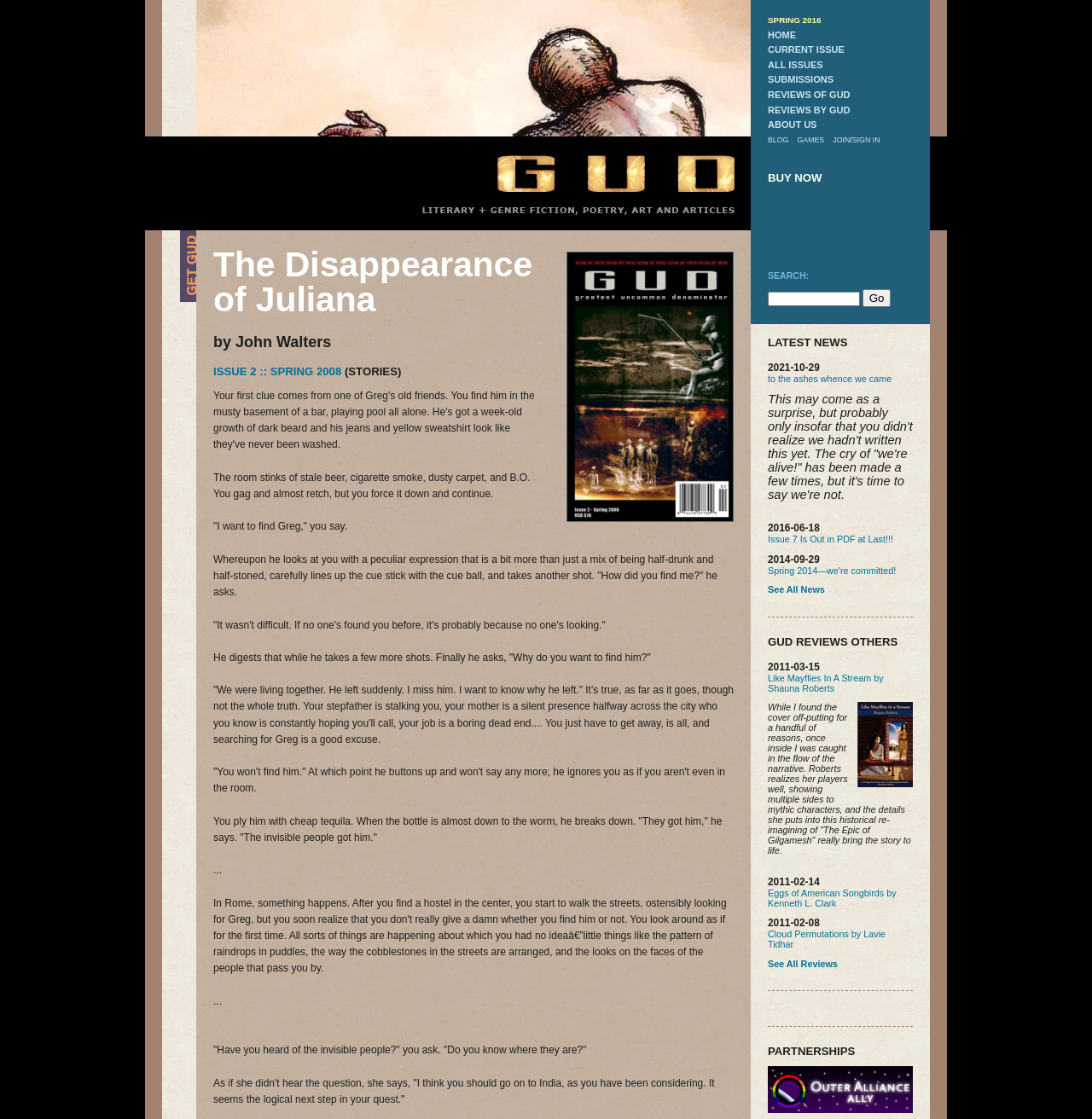Determine the coordinates of the bounding box that should be clicked to complete the instruction: "Go to GUD Home". The coordinates should be represented by four float numbers between 0 and 1: [left, top, right, bottom].

[0.422, 0.126, 0.68, 0.183]